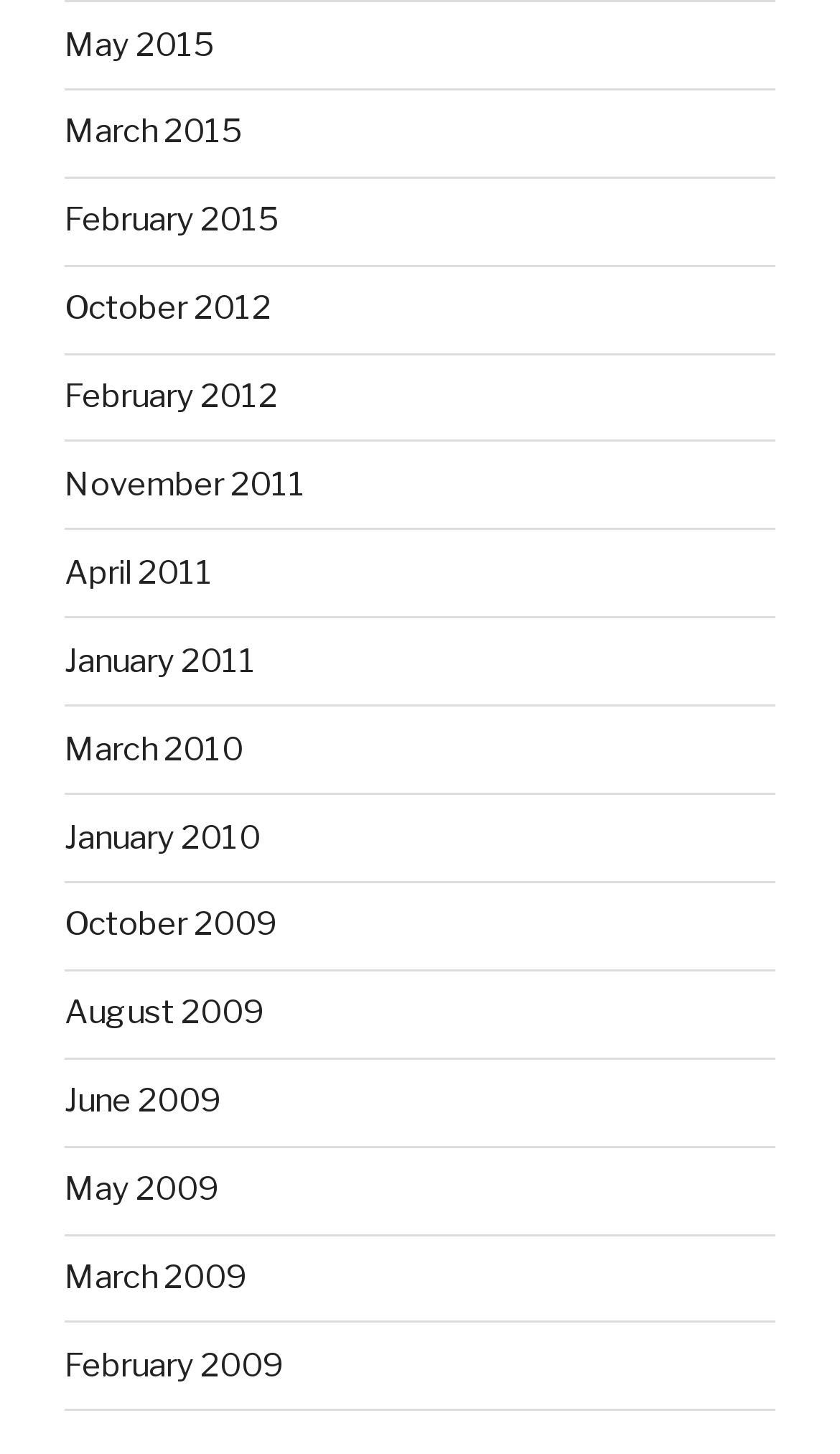Determine the bounding box coordinates of the region I should click to achieve the following instruction: "view October 2012". Ensure the bounding box coordinates are four float numbers between 0 and 1, i.e., [left, top, right, bottom].

[0.077, 0.199, 0.323, 0.225]